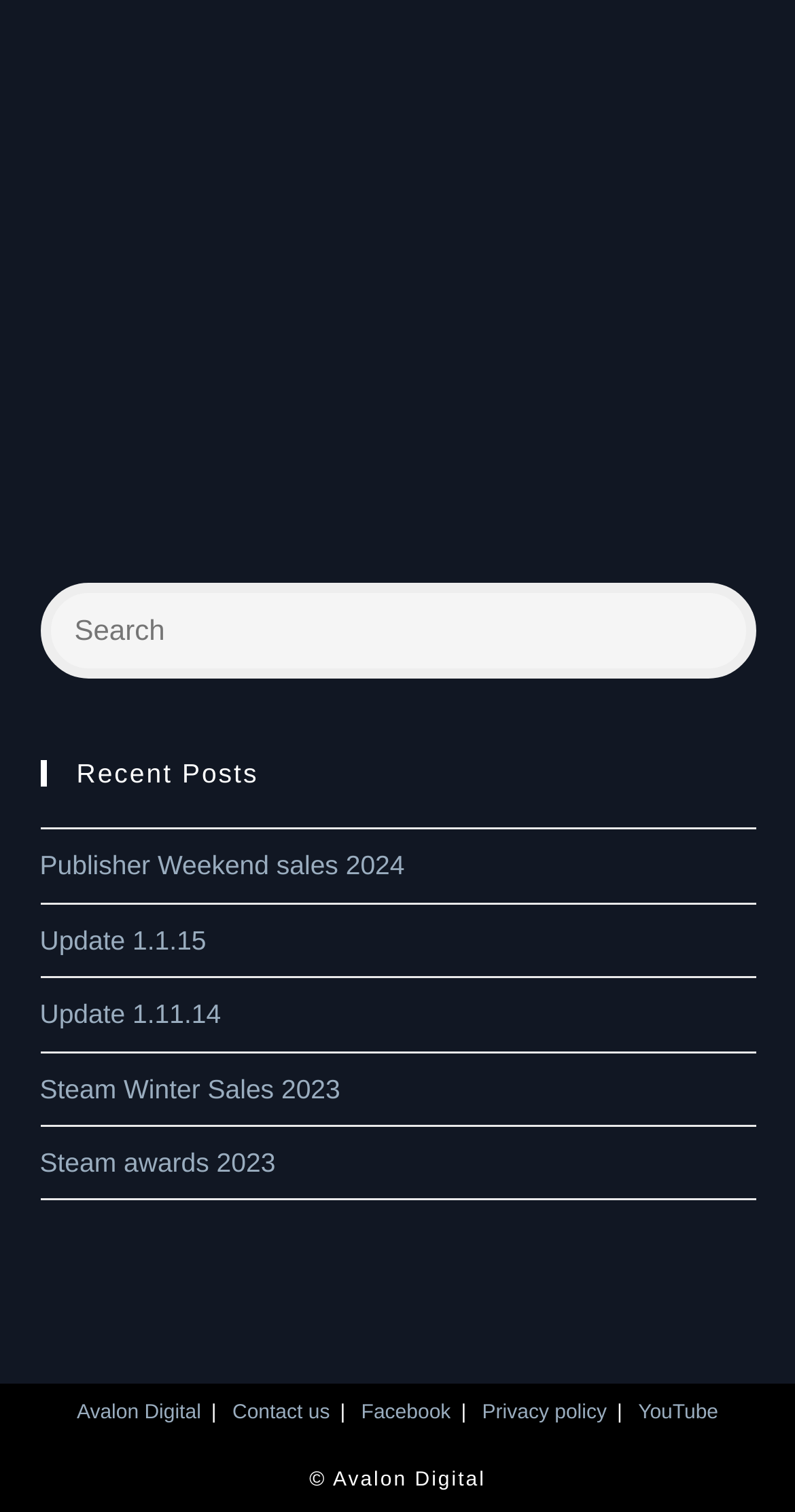Answer the question below using just one word or a short phrase: 
What is the company name at the bottom of the page?

Avalon Digital